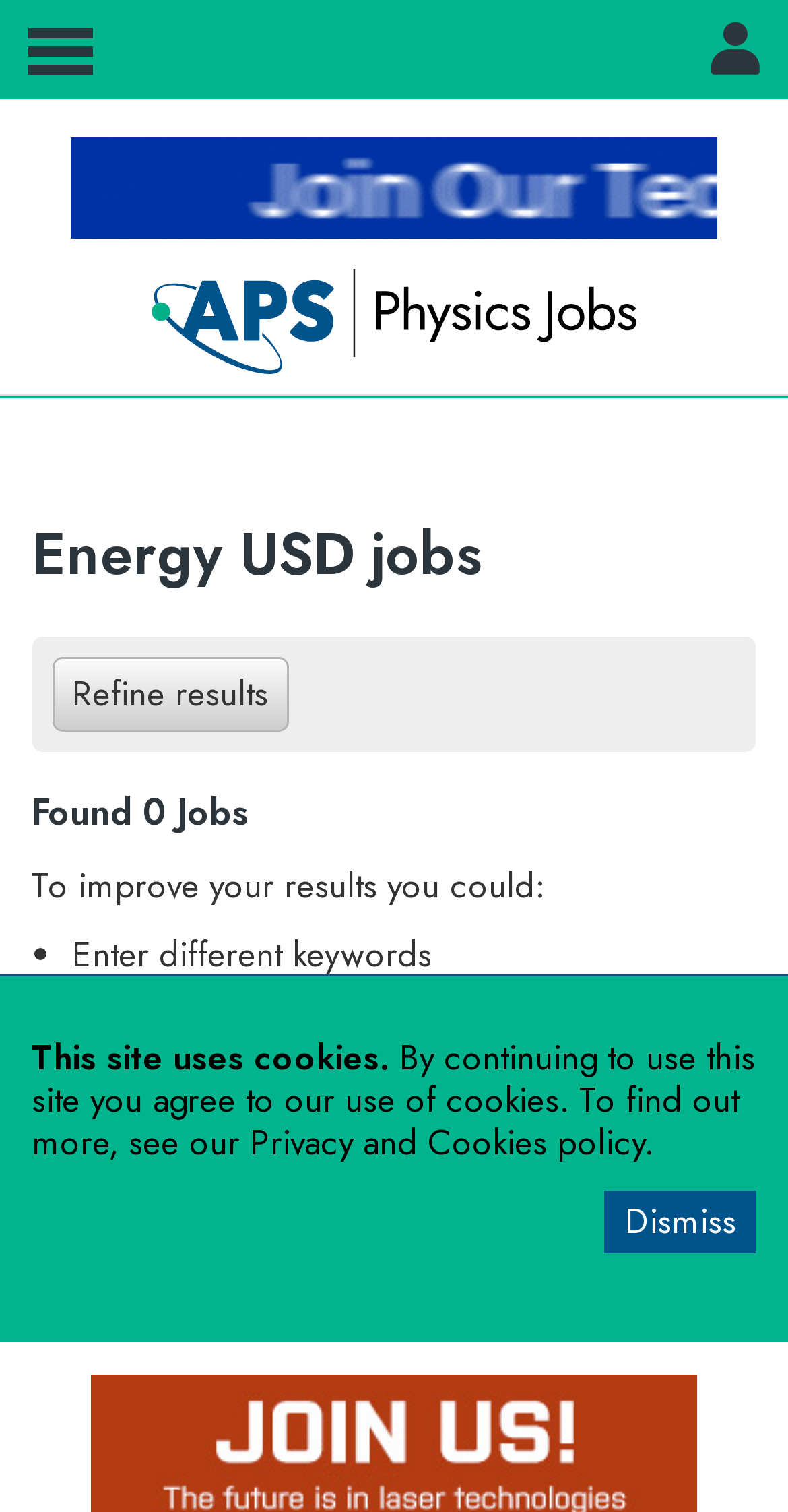Identify the bounding box coordinates of the section that should be clicked to achieve the task described: "Search for jobs".

[0.068, 0.531, 0.932, 0.588]